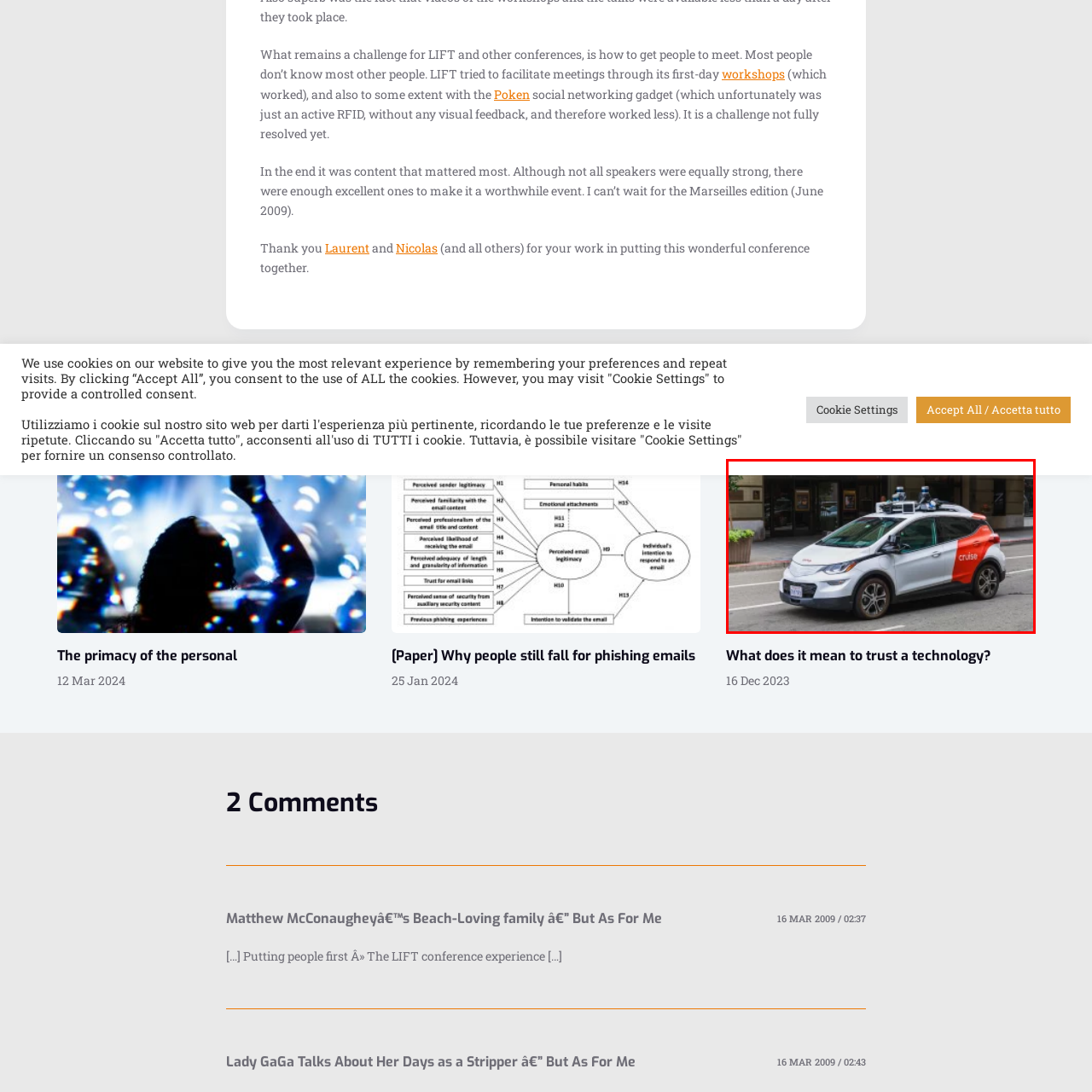Focus on the section encased in the red border, Is the Cruise driverless car electric? Give your response as a single word or phrase.

Yes